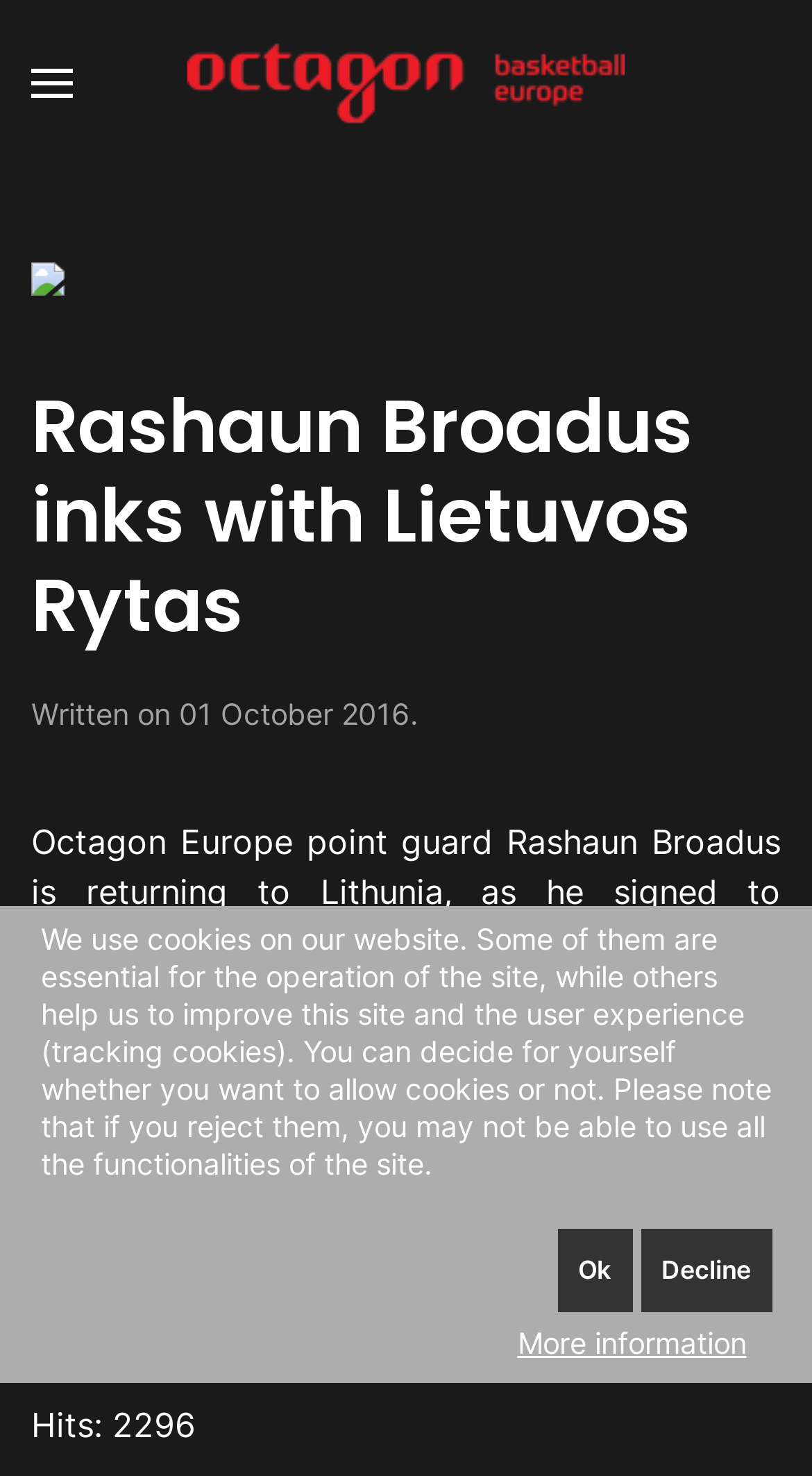How many hits does the article have?
Using the image, respond with a single word or phrase.

2296